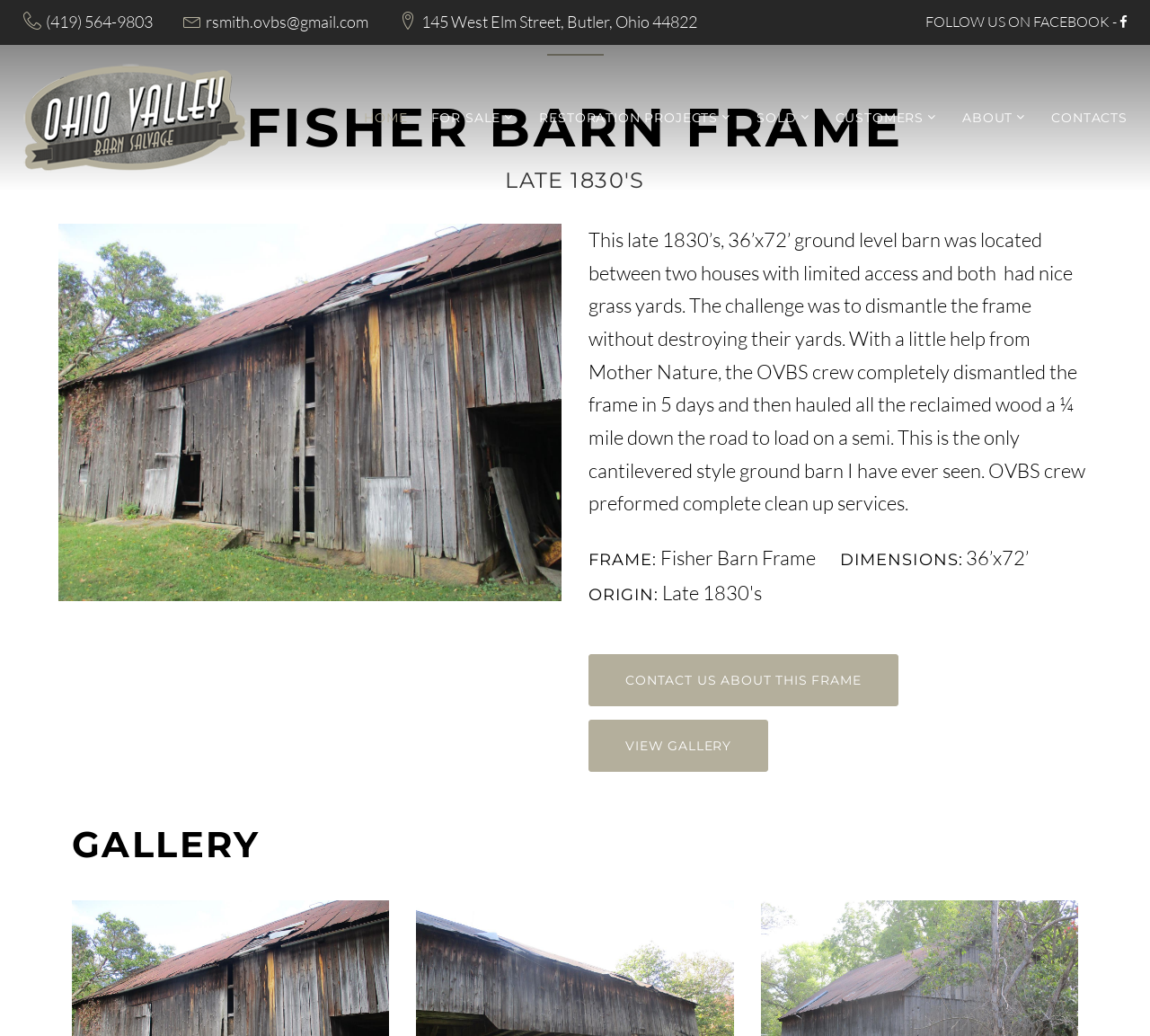Based on the image, provide a detailed and complete answer to the question: 
What is the origin of the barn frame?

The origin of the barn frame is not explicitly stated on the webpage, although it is mentioned that the frame was located between two houses with limited access and both had nice grass yards.